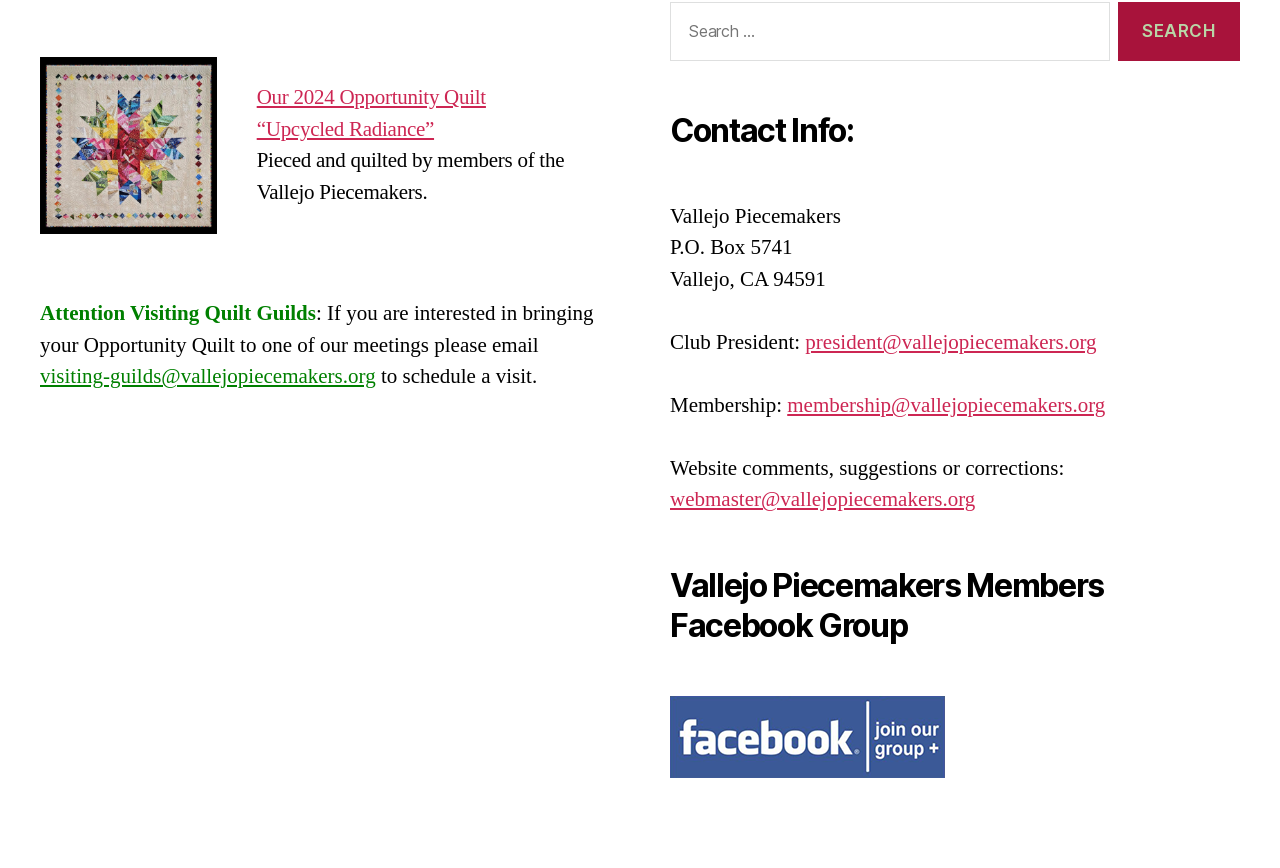Identify the bounding box coordinates of the element that should be clicked to fulfill this task: "Email to schedule a visit". The coordinates should be provided as four float numbers between 0 and 1, i.e., [left, top, right, bottom].

[0.031, 0.42, 0.293, 0.447]